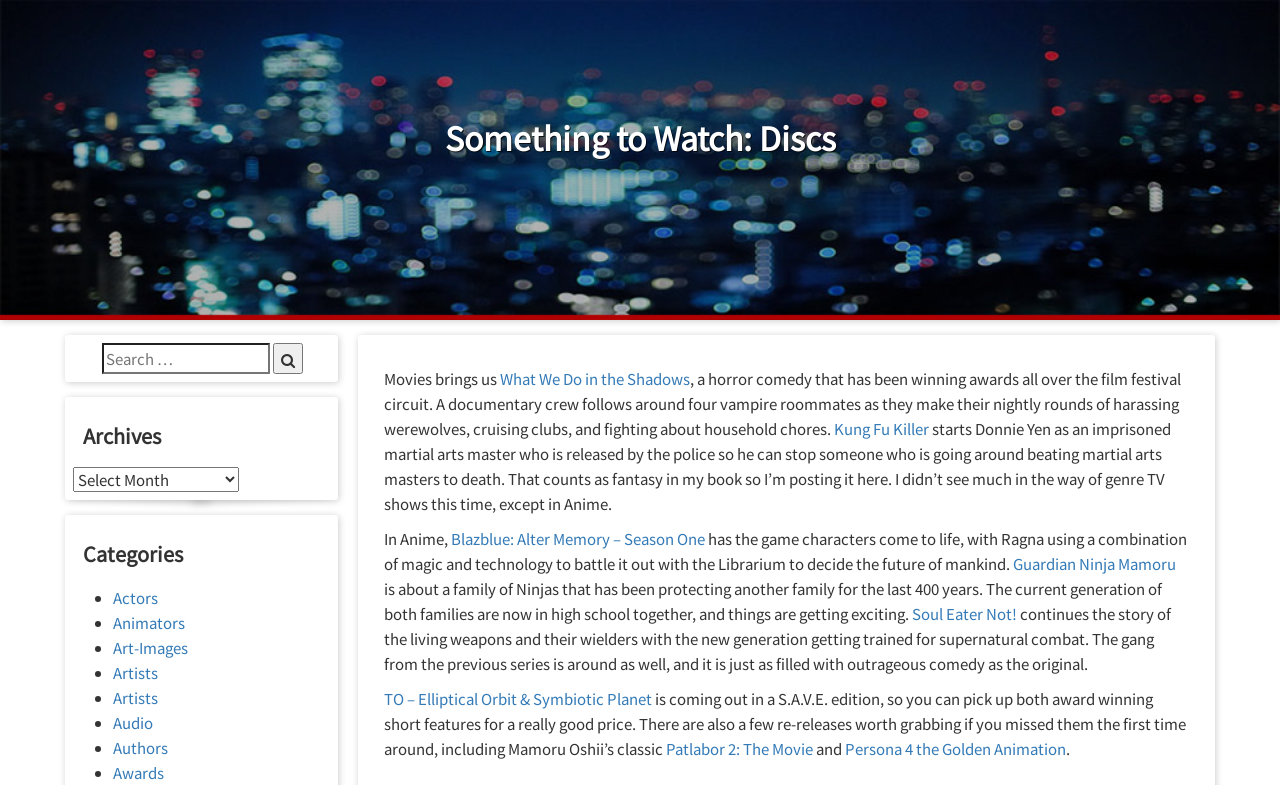Determine the bounding box coordinates of the section to be clicked to follow the instruction: "Search for something". The coordinates should be given as four float numbers between 0 and 1, formatted as [left, top, right, bottom].

[0.08, 0.437, 0.211, 0.476]